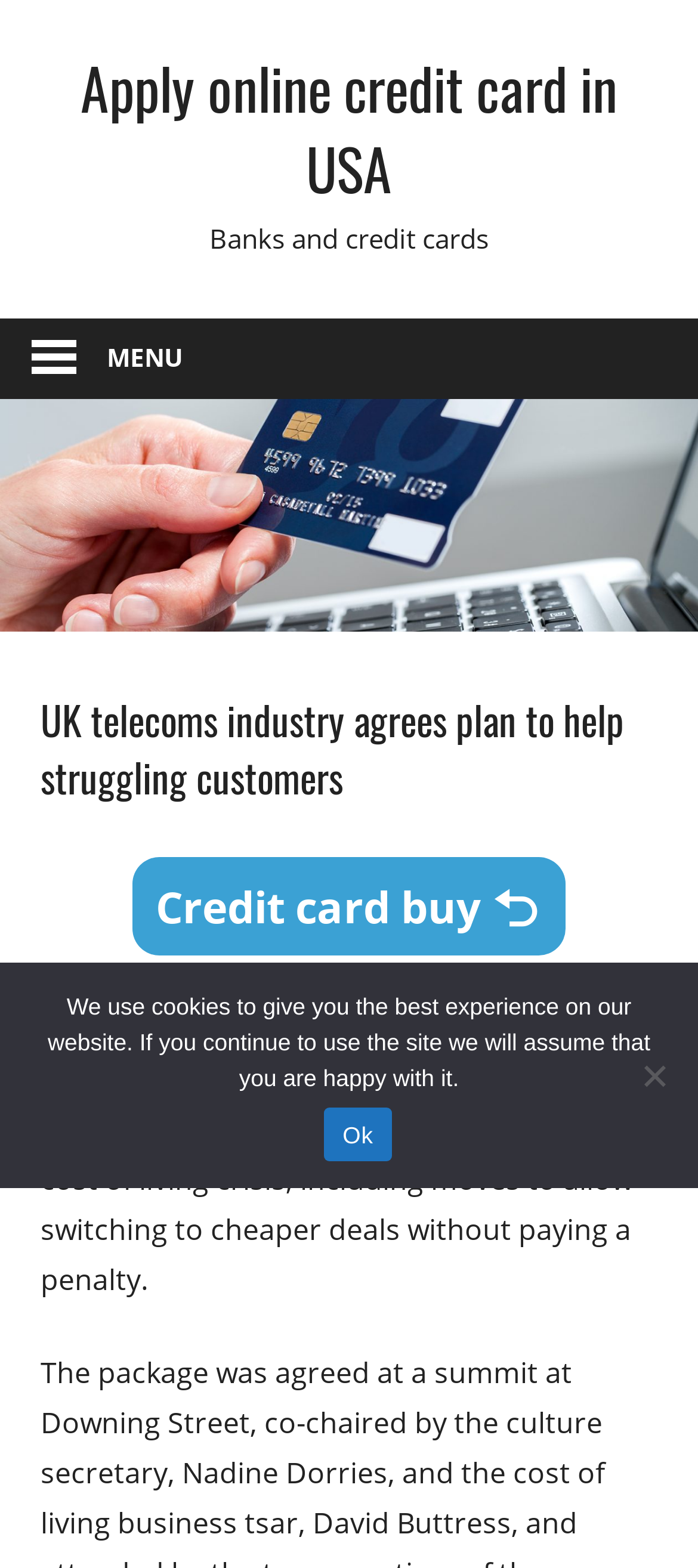Ascertain the bounding box coordinates for the UI element detailed here: "Credit card buy". The coordinates should be provided as [left, top, right, bottom] with each value being a float between 0 and 1.

[0.19, 0.546, 0.81, 0.609]